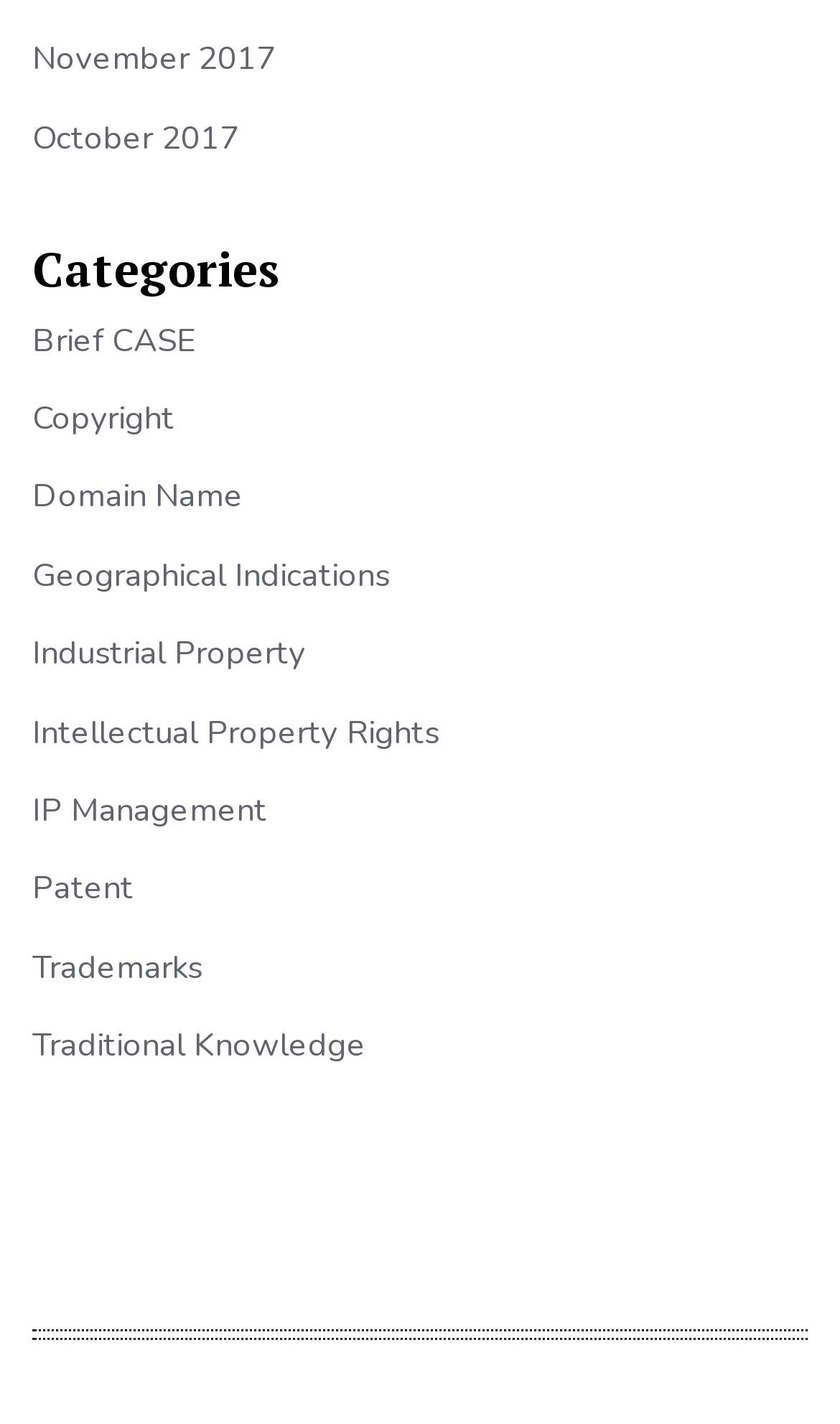Find the bounding box coordinates of the area to click in order to follow the instruction: "learn about Brief CASE".

[0.038, 0.223, 0.233, 0.253]